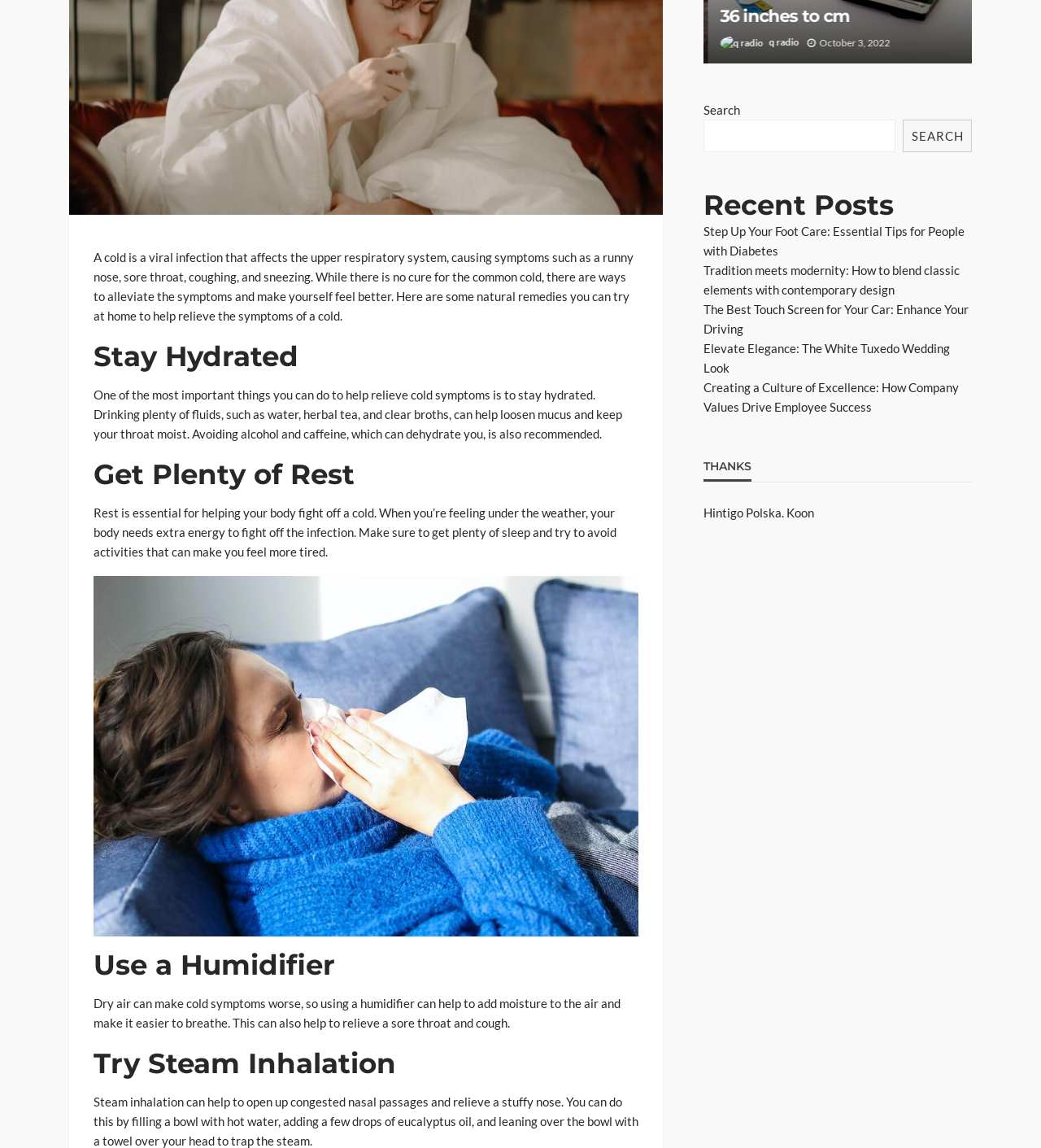Provide the bounding box coordinates in the format (top-left x, top-left y, bottom-right x, bottom-right y). All values are floating point numbers between 0 and 1. Determine the bounding box coordinate of the UI element described as: How fast is 1 knots

[0.191, 0.005, 0.426, 0.024]